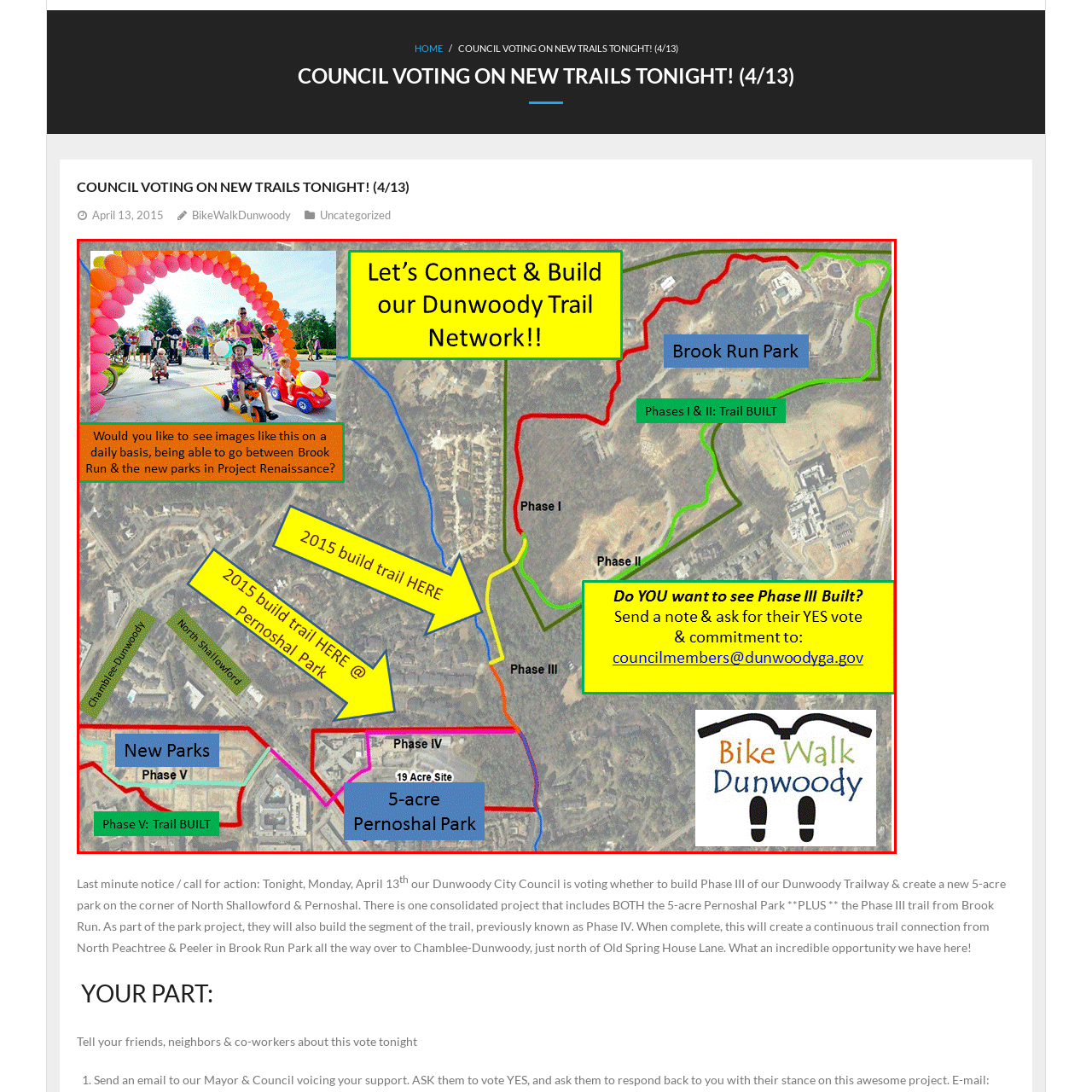Offer a detailed account of what is shown inside the red bounding box.

The image promotes the development of the Dunwoody Trail Network, featuring a colorful visual layout of the proposed trails and parks in the area. At the top, a vibrant image shows a group of cyclists celebrating, surrounded by balloons, emphasizing community engagement and the joy of biking. Below, a detailed map outlines the current trails identified as "Phase I" and "Phase II," marked in red and green, respectively, while highlighting potential future expansions such as "Phase III," with banners indicating planned construction sites at "Brook Run Park" and "5-acre Pernoshal Park." 

The map includes prompts encouraging community involvement, urging residents to express their support for the upcoming vote regarding Phase III development, and provides contact information for local council members. A call to action implores the audience to visualize daily biking experiences through these new connections, fostering a sense of unity and excitement about local infrastructure improvements.